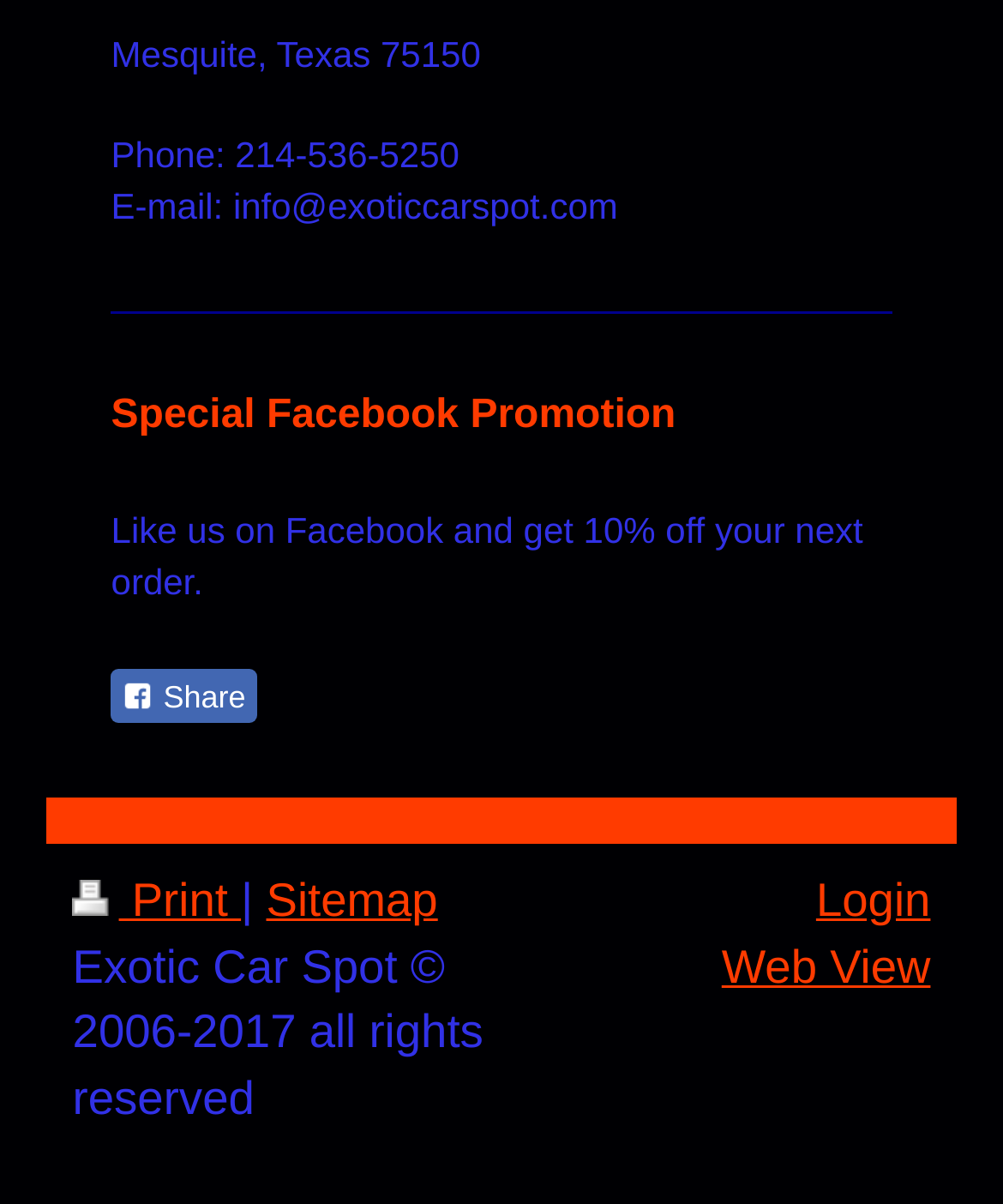Please use the details from the image to answer the following question comprehensively:
What is the promotion offered on Facebook?

I found the promotion by looking at the heading 'Special Facebook Promotion' and the StaticText element that says 'Like us on Facebook and get 10% off your next order.' which is located below the heading.